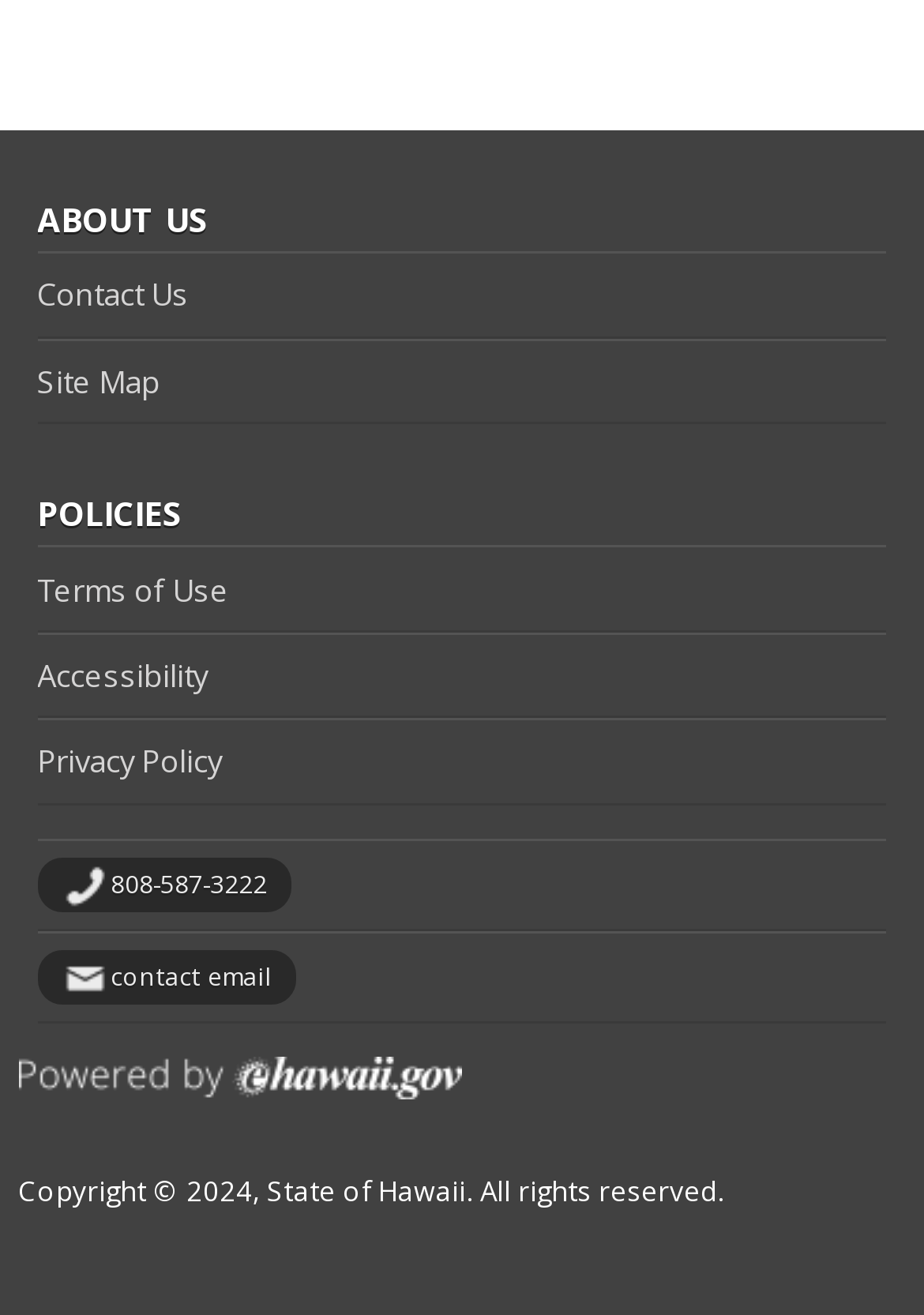Answer the question in a single word or phrase:
What is the phone number provided?

808-587-3222